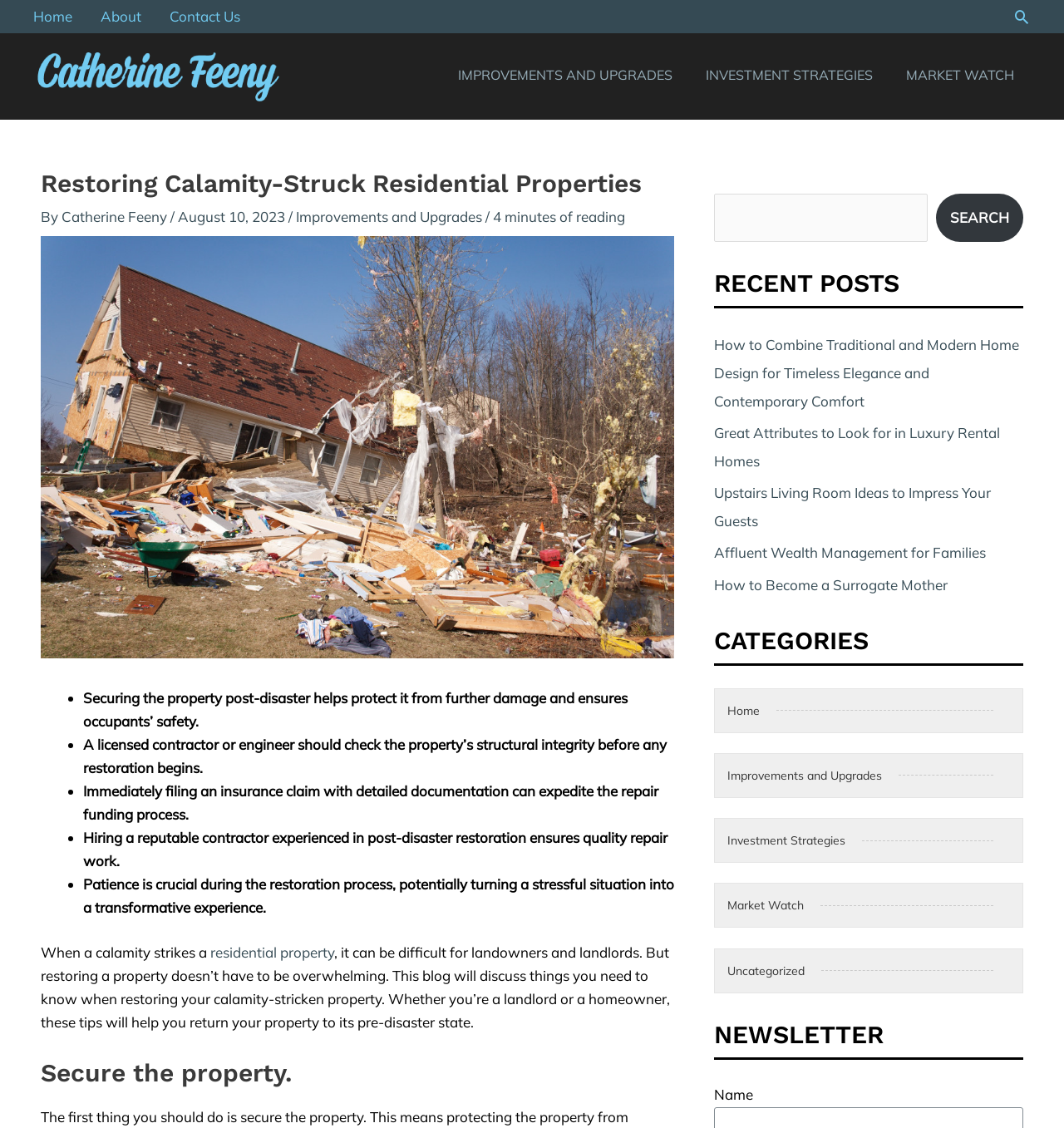What is the author of the blog post?
Give a thorough and detailed response to the question.

The author of the blog post can be determined by looking at the byline of the article, which states 'By Catherine Feeny'.